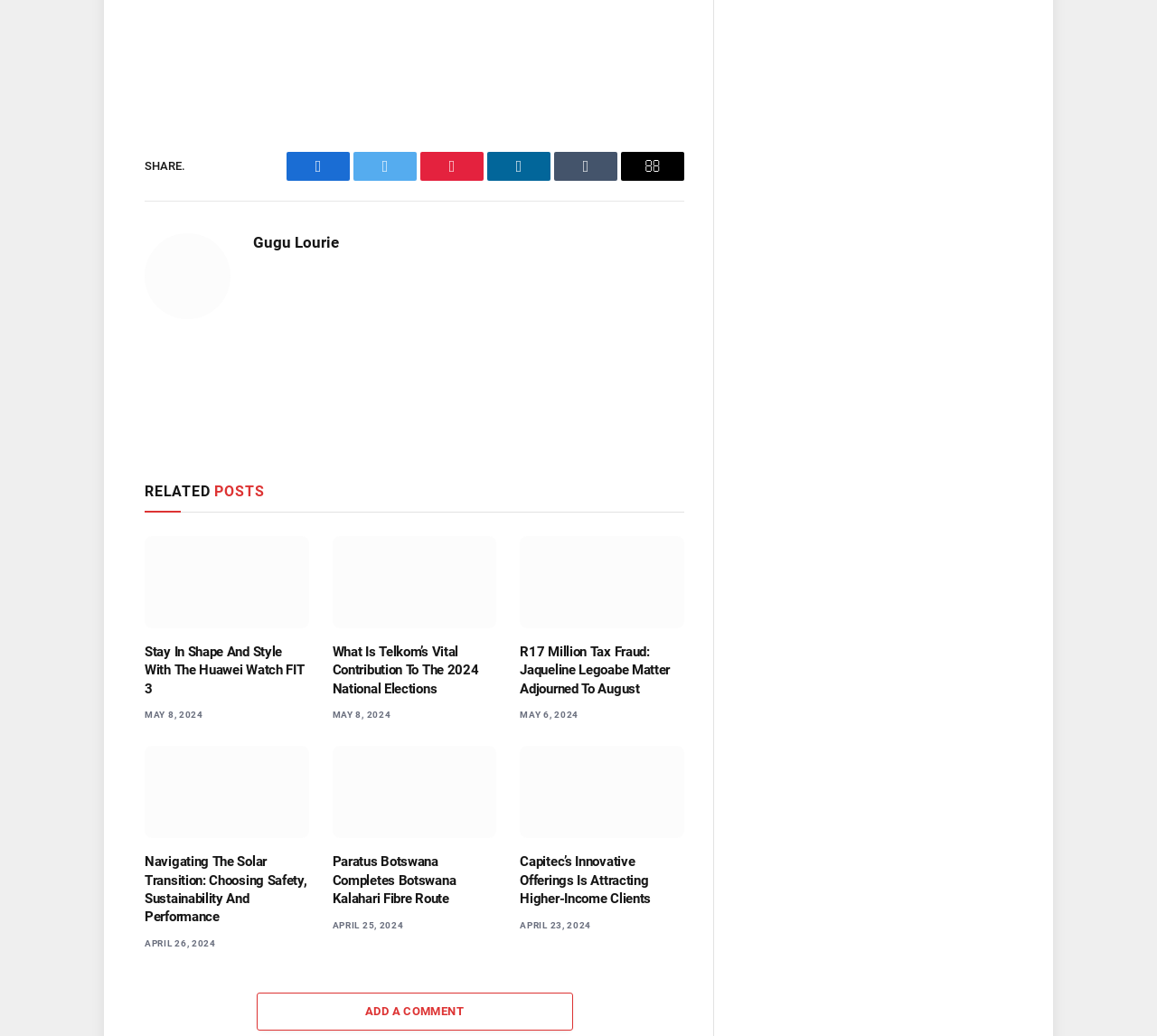Using the element description Add A Comment, predict the bounding box coordinates for the UI element. Provide the coordinates in (top-left x, top-left y, bottom-right x, bottom-right y) format with values ranging from 0 to 1.

[0.221, 0.909, 0.495, 0.946]